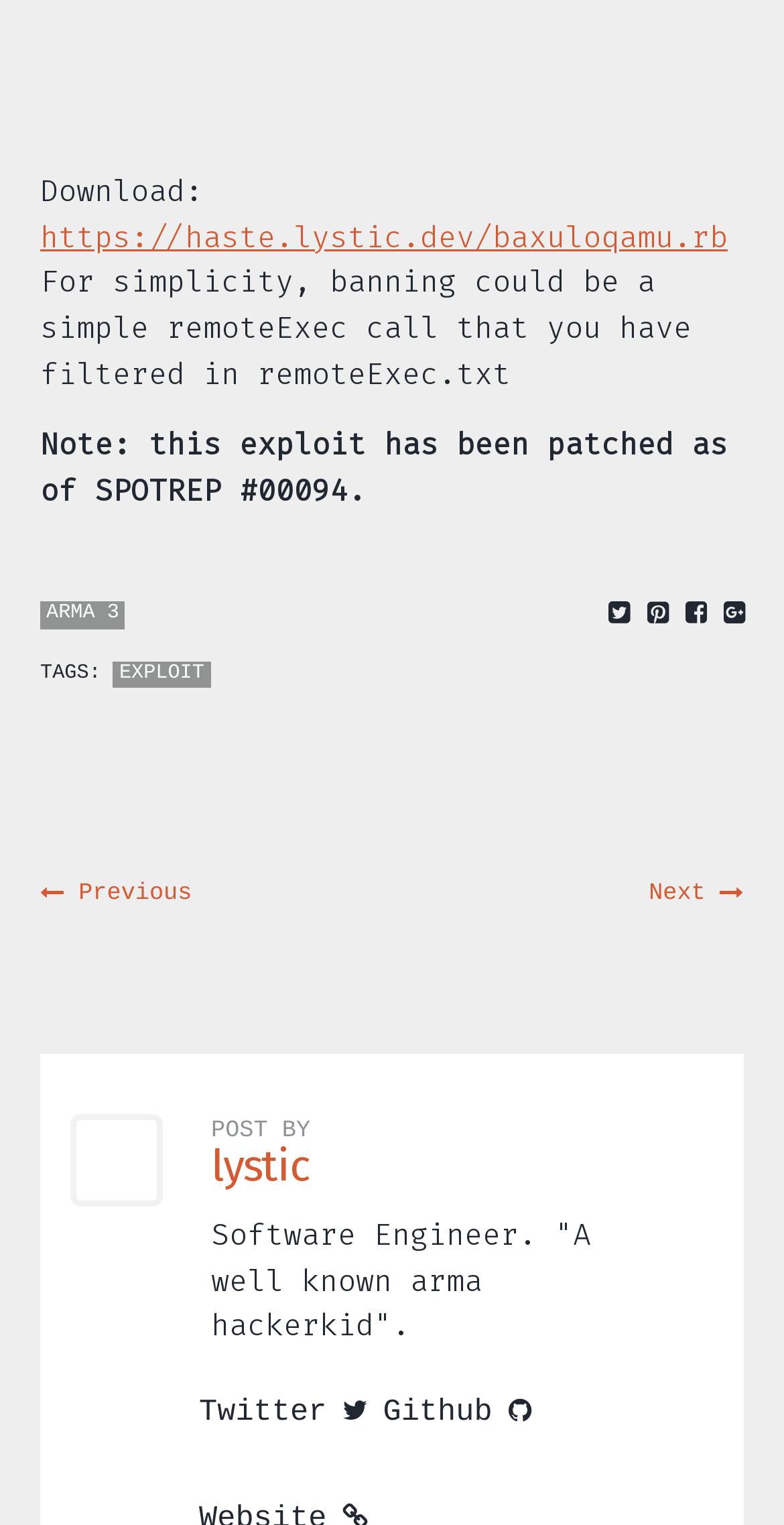Please find the bounding box for the UI element described by: "ArmA 3".

[0.051, 0.395, 0.16, 0.412]